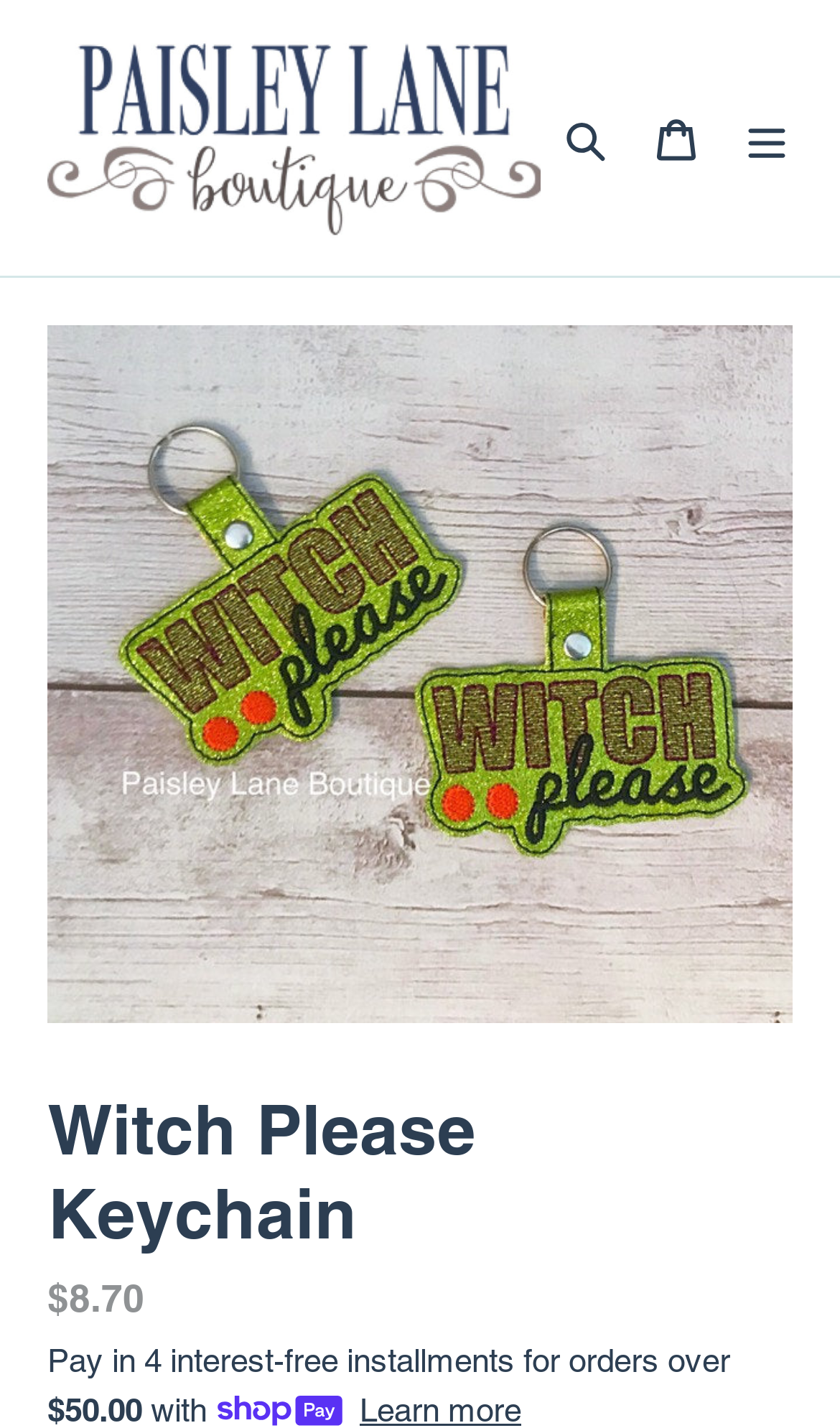Determine the bounding box for the UI element that matches this description: "Search".

[0.644, 0.065, 0.751, 0.129]